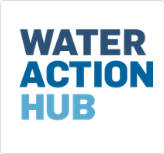Can you give a comprehensive explanation to the question given the content of the image?
What is the visual effect of the logo's color scheme?

The logo's design is analyzed, and it is observed that the darker blue color of 'WATER' and the lighter blue color of 'ACTION HUB' create a strong visual contrast, making the logo impactful and attention-grabbing.